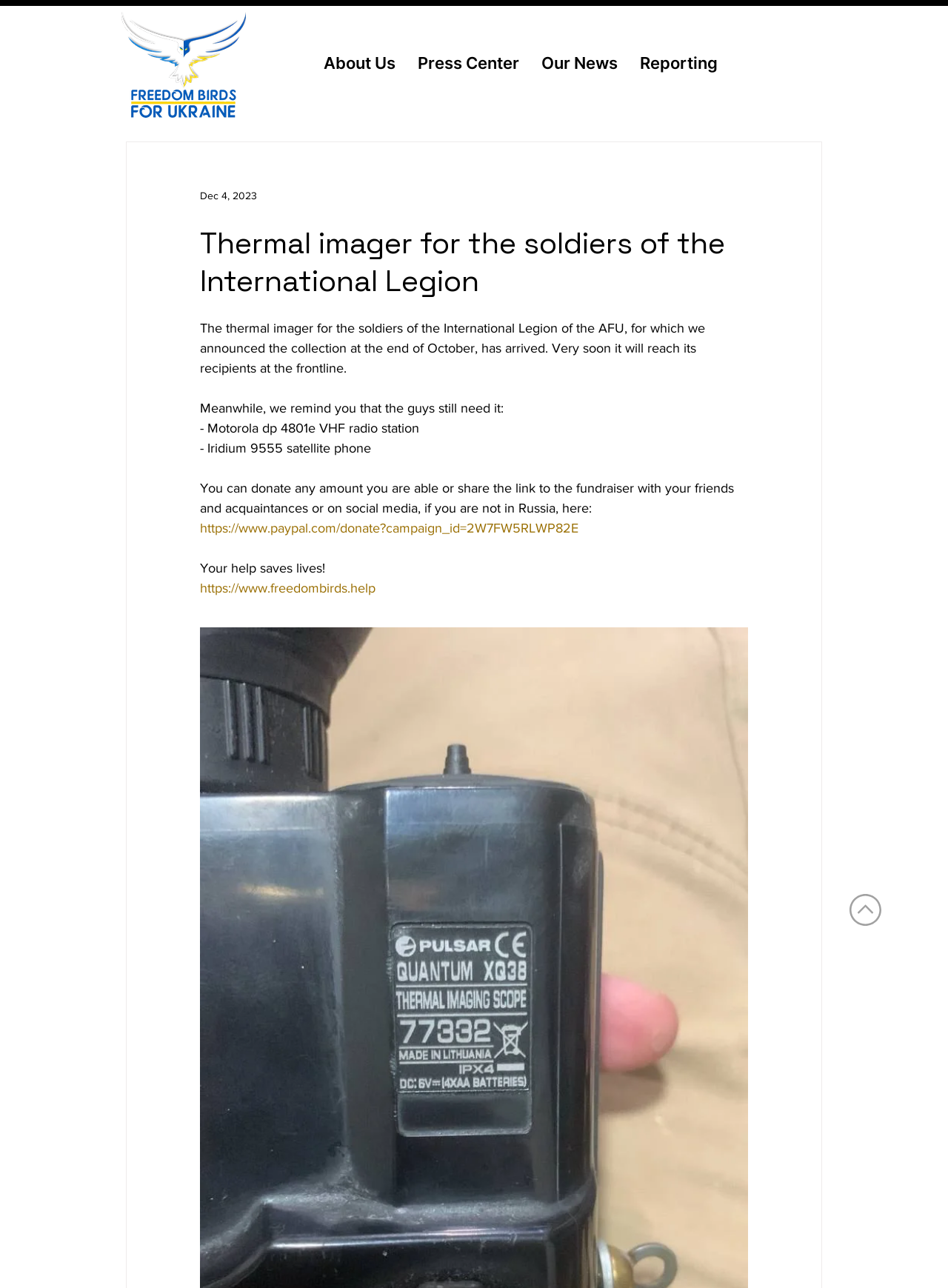How can one donate to the fundraiser?
Provide a detailed and well-explained answer to the question.

The webpage provides a link 'https://www.paypal.com/donate?campaign_id=2W7FW5RLWP82E' which allows users to donate to the fundraiser through PayPal.